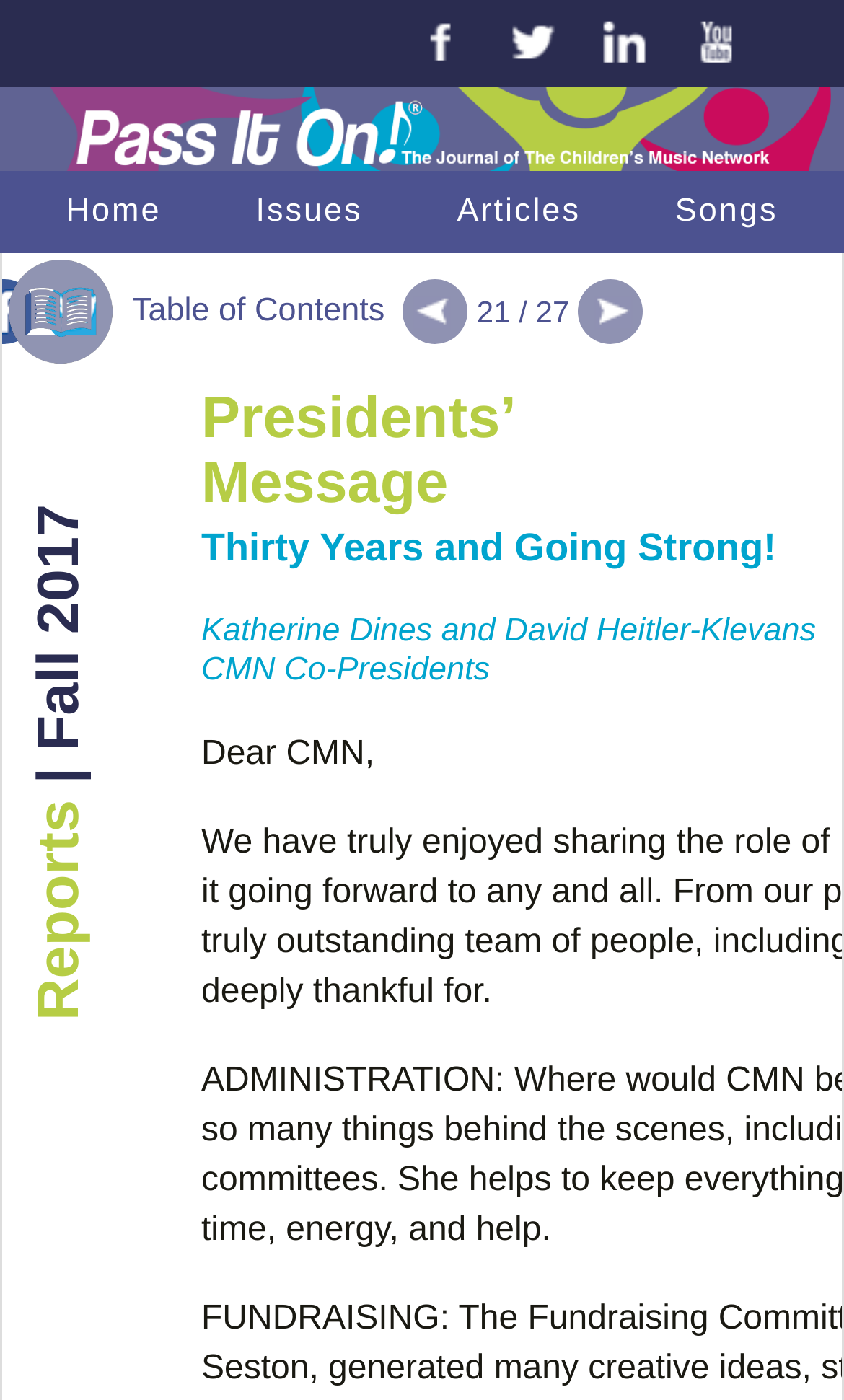How many social media links are there?
Look at the image and construct a detailed response to the question.

I counted the number of social media links at the top of the webpage, which are Facebook, Twitter, LinkedIn, and YouTube.